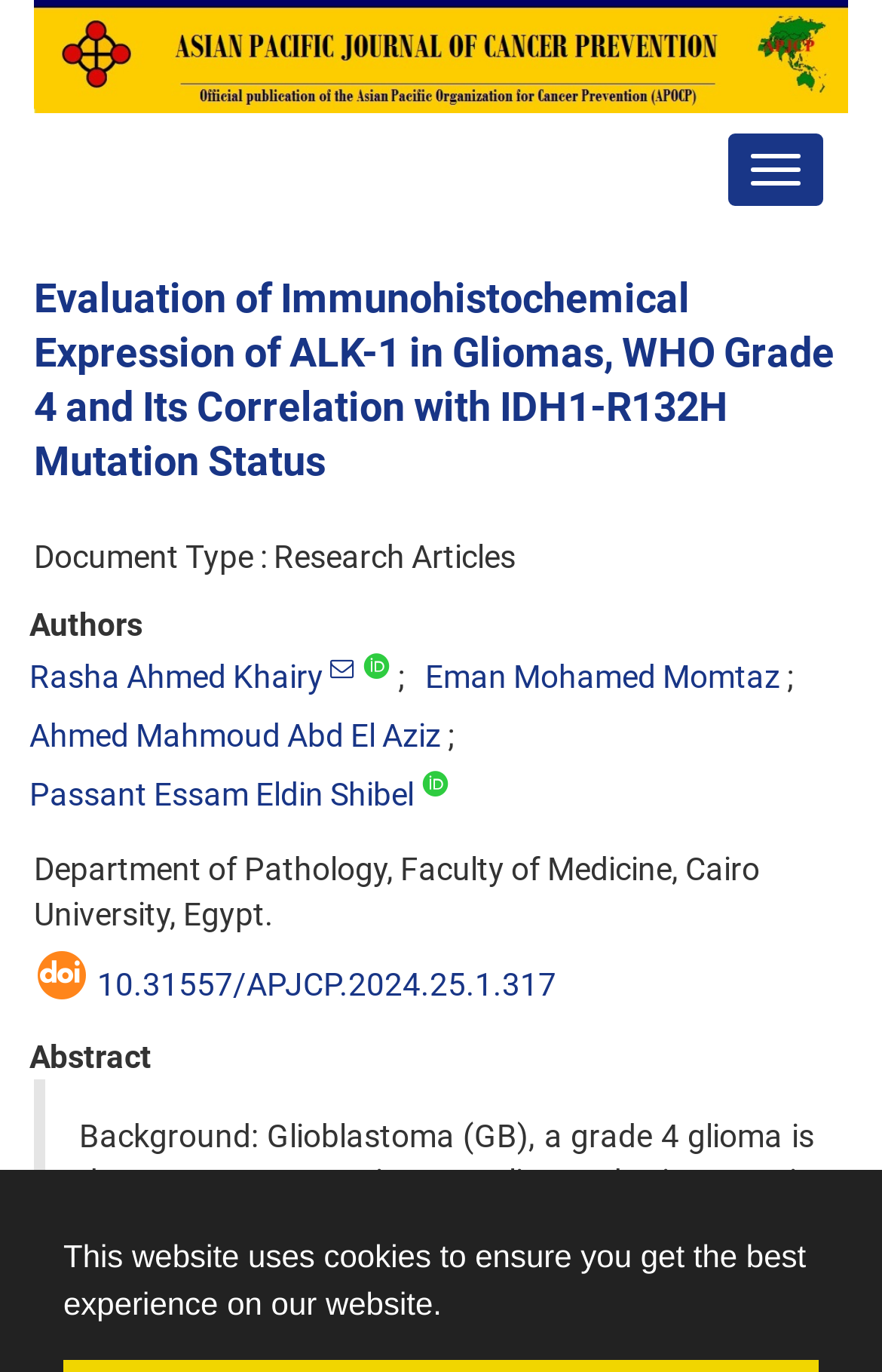How many authors are listed in this article?
Please give a detailed answer to the question using the information shown in the image.

I counted the number of links with author names, which are Rasha Ahmed Khairy, Eman Mohamed Momtaz, Ahmed Mahmoud Abd El Aziz, and Passant Essam Eldin Shibel.